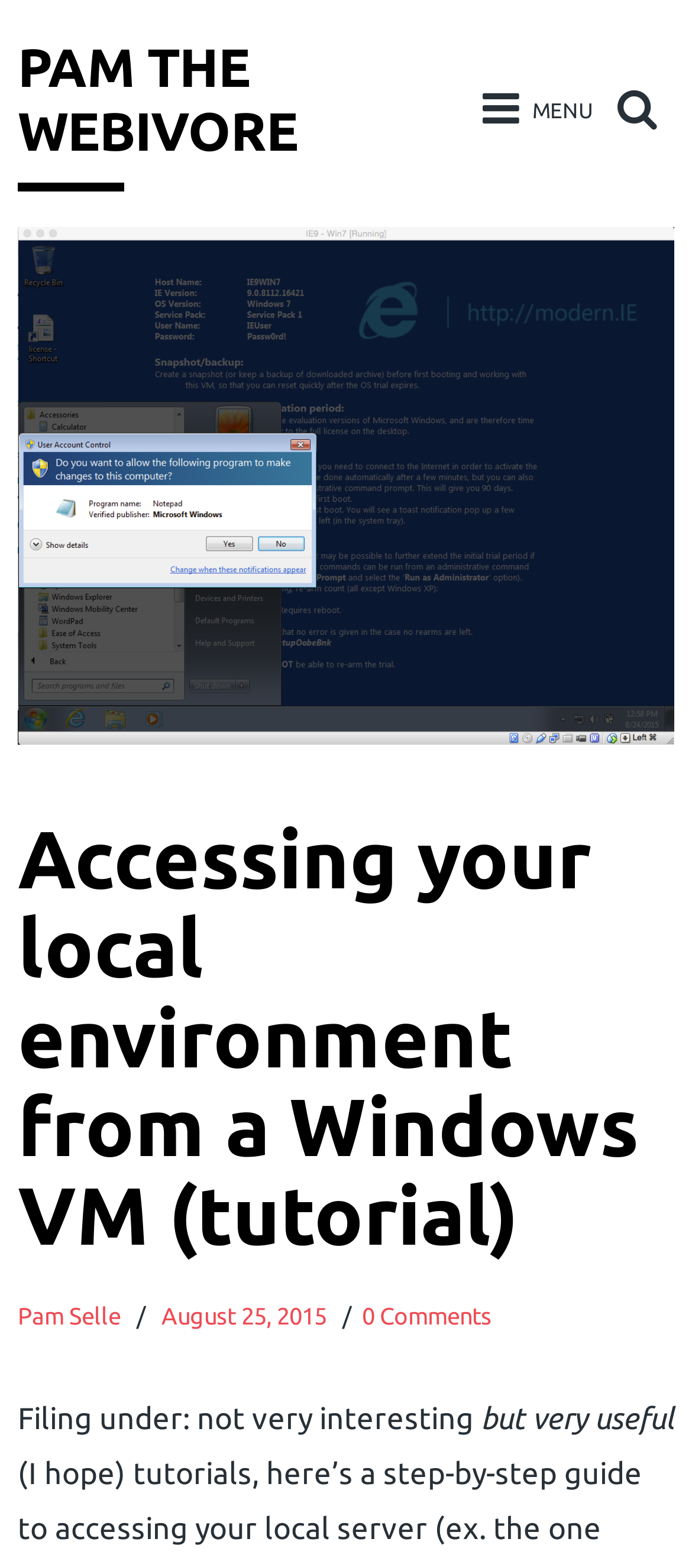What is the author's name?
Please ensure your answer is as detailed and informative as possible.

I found the author's name by looking at the link element with the text 'Pam Selle' which is located below the main heading.